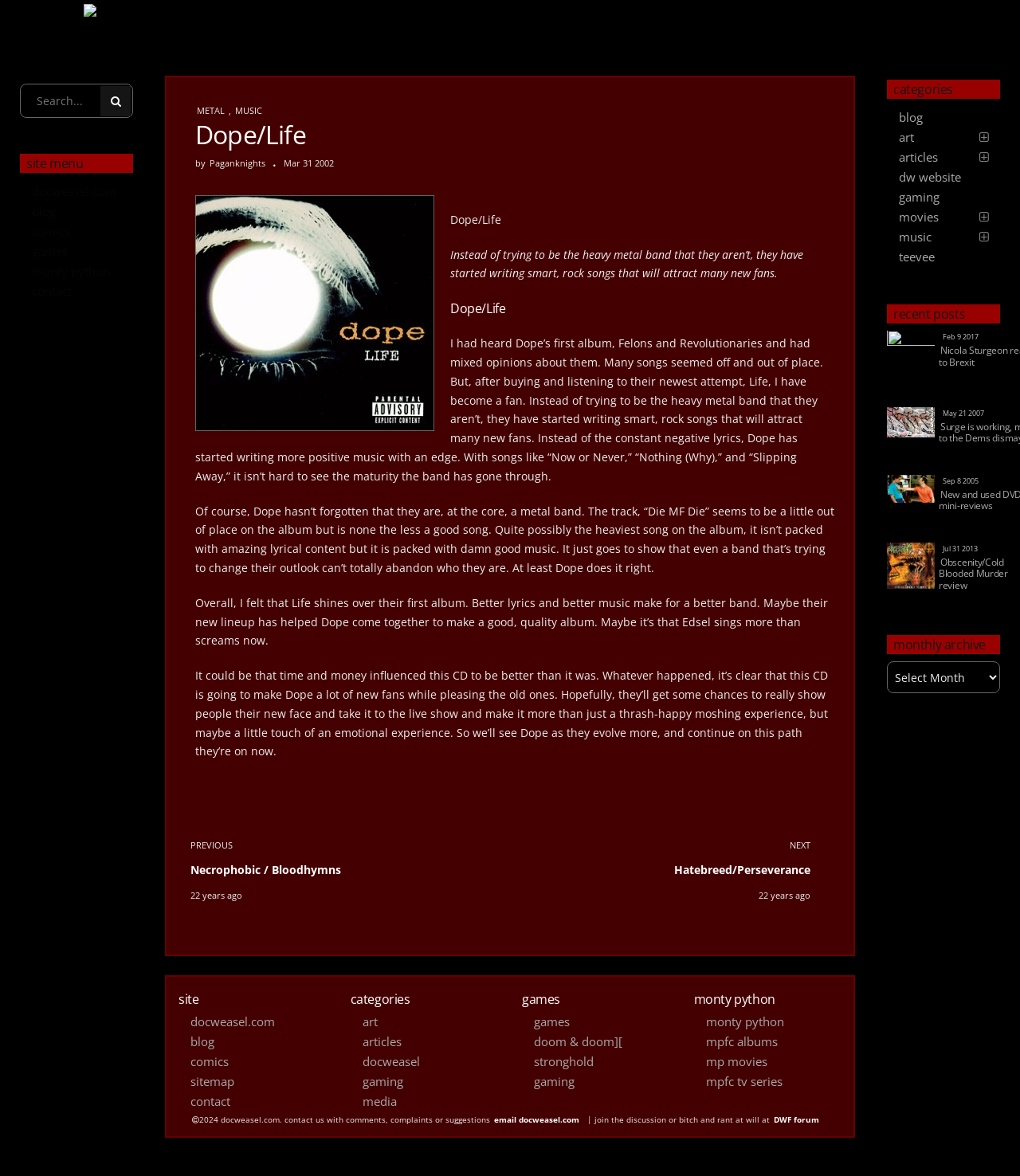Find the bounding box coordinates of the element to click in order to complete this instruction: "search for something". The bounding box coordinates must be four float numbers between 0 and 1, denoted as [left, top, right, bottom].

[0.02, 0.071, 0.13, 0.1]